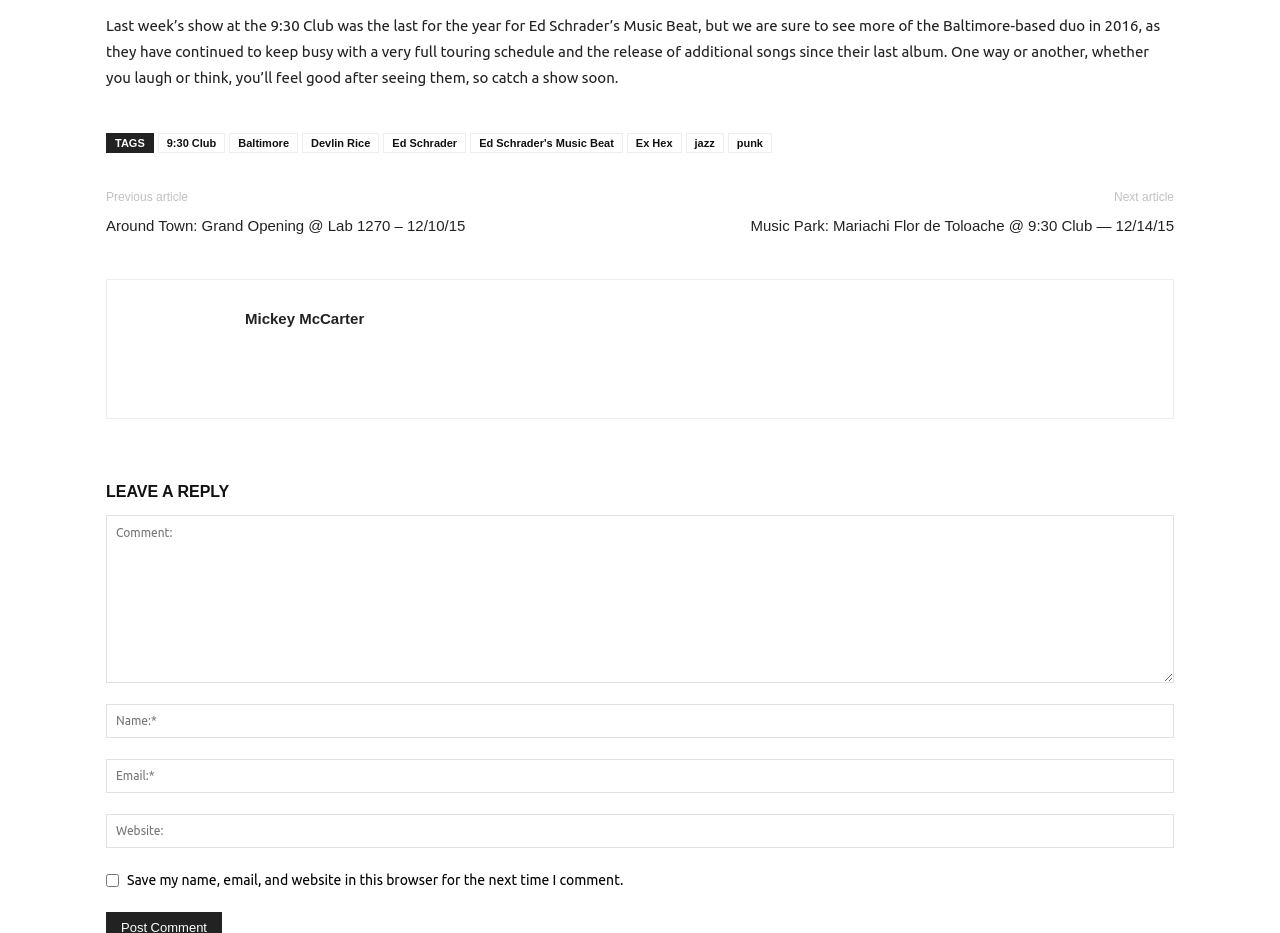Find the bounding box coordinates for the area you need to click to carry out the instruction: "Click on the link to Ed Schrader's Music Beat". The coordinates should be four float numbers between 0 and 1, indicated as [left, top, right, bottom].

[0.367, 0.142, 0.487, 0.164]